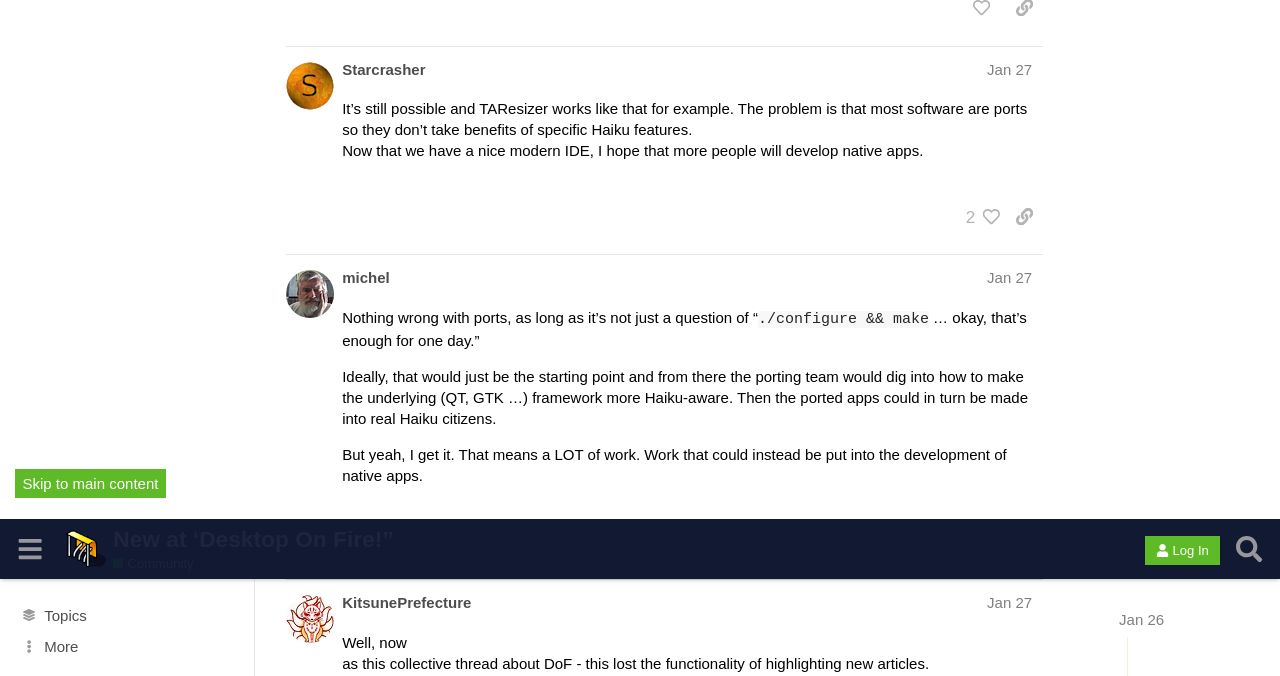Indicate the bounding box coordinates of the element that must be clicked to execute the instruction: "View likes on post #59". The coordinates should be given as four float numbers between 0 and 1, i.e., [left, top, right, bottom].

[0.747, 0.75, 0.781, 0.801]